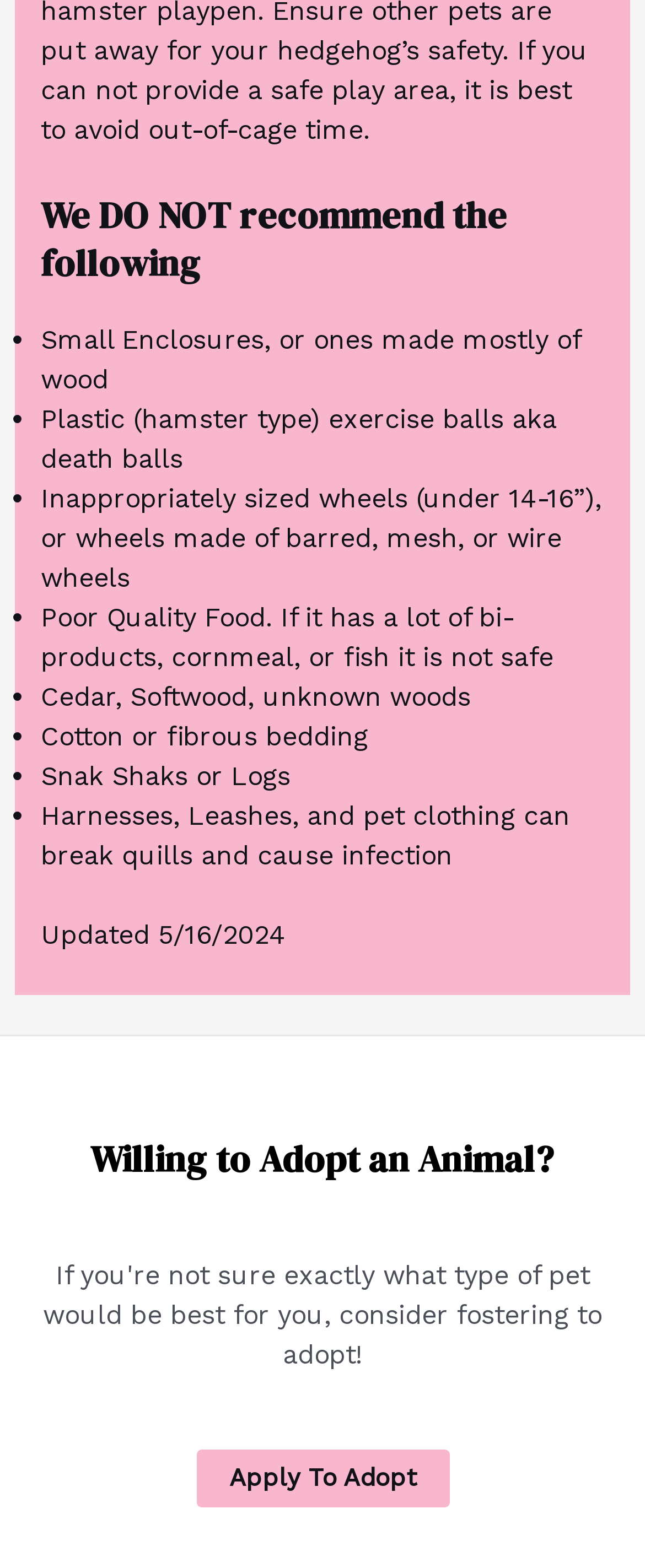What is the purpose of the 'Apply To Adopt' link?
Provide a fully detailed and comprehensive answer to the question.

The link 'Apply To Adopt' is located in the footer section of the webpage, next to the heading 'Willing to Adopt an Animal?', suggesting that the purpose of this link is to allow users to apply to adopt an animal.